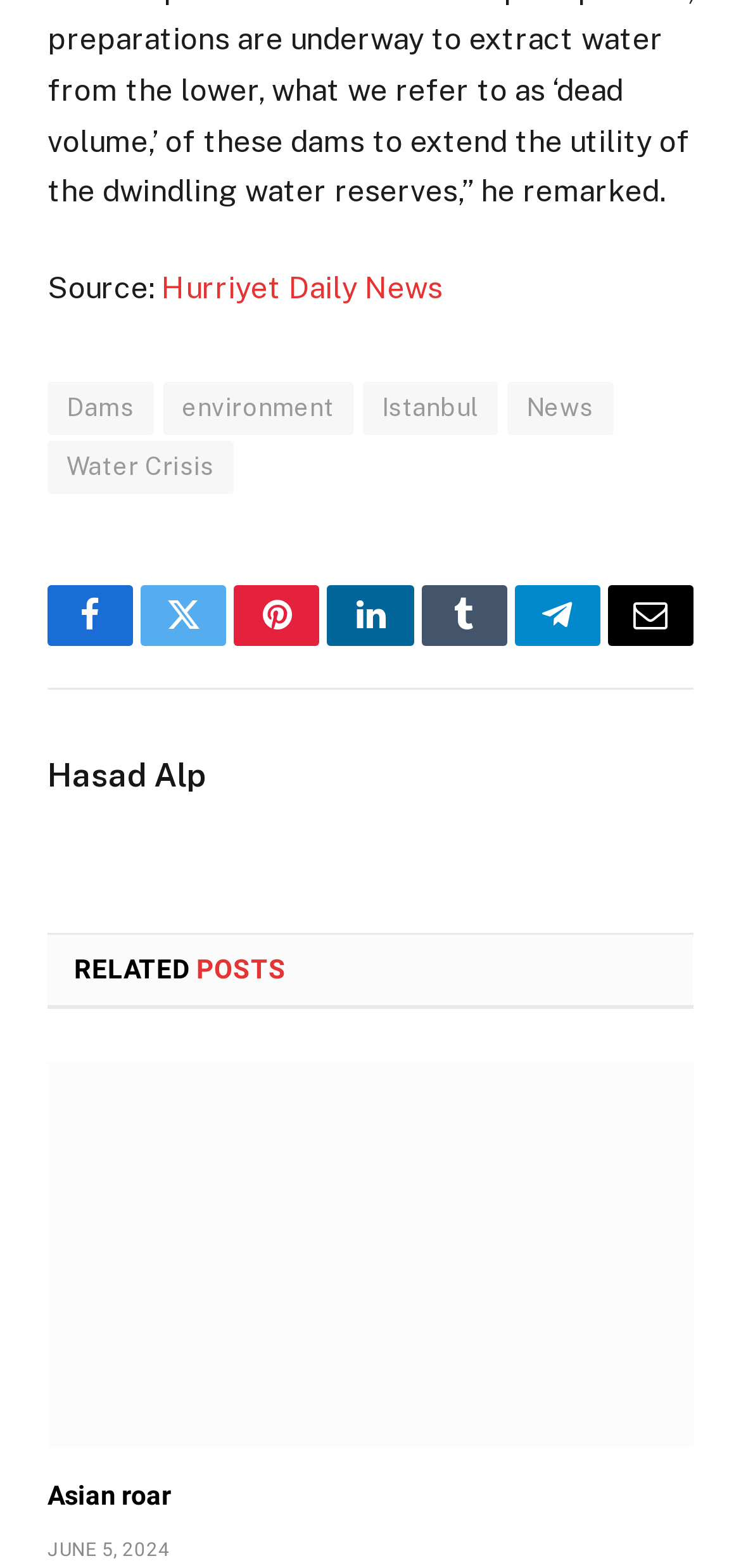What is the source of the news?
Provide a comprehensive and detailed answer to the question.

The source of the news can be found at the top of the webpage, where it says 'Source:' followed by a link to 'Hurriyet Daily News'.